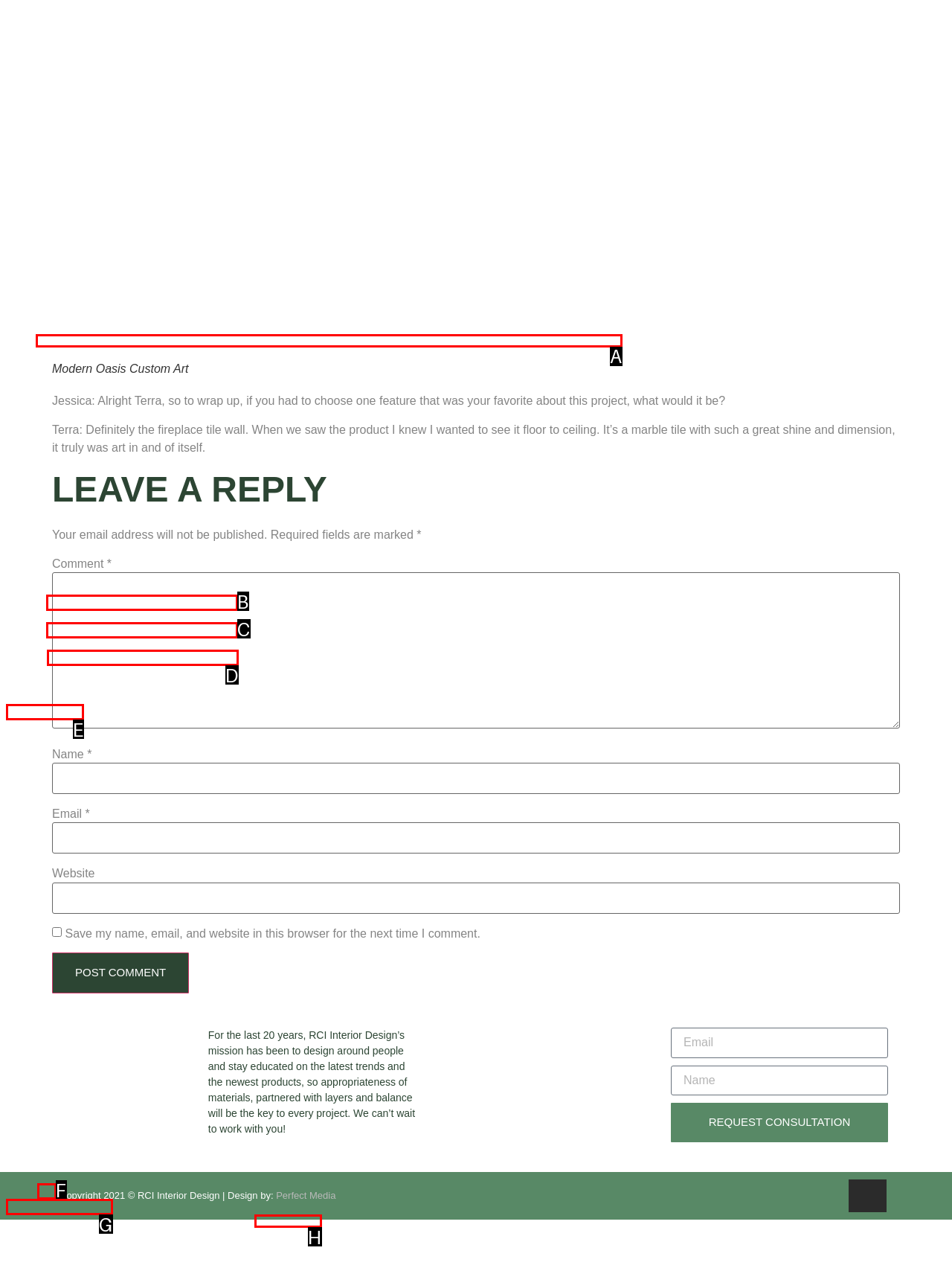Select the option that corresponds to the description: parent_node: Email * aria-describedby="email-notes" name="email"
Respond with the letter of the matching choice from the options provided.

C